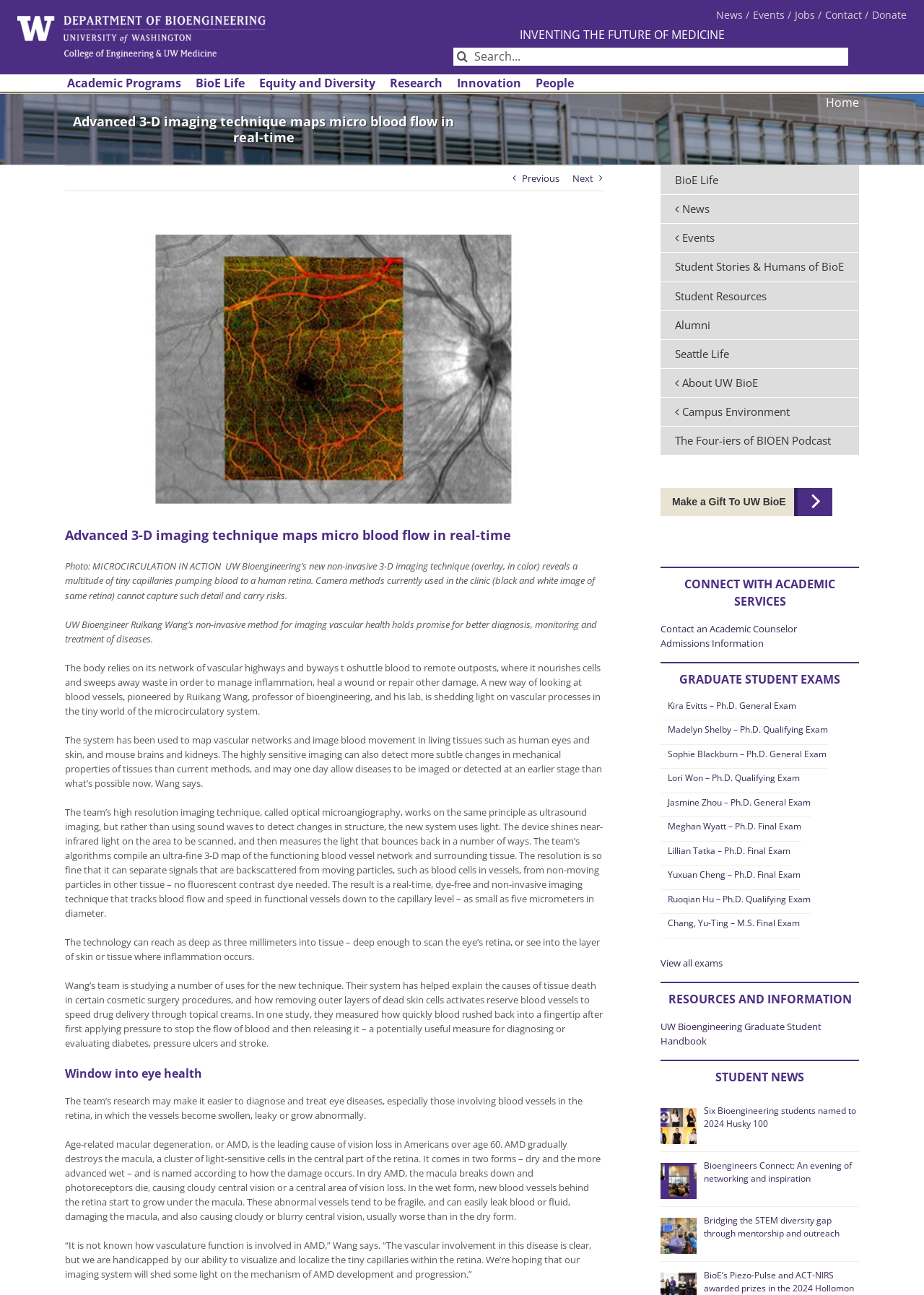Locate the bounding box of the UI element with the following description: "Alumni".

[0.715, 0.24, 0.929, 0.262]